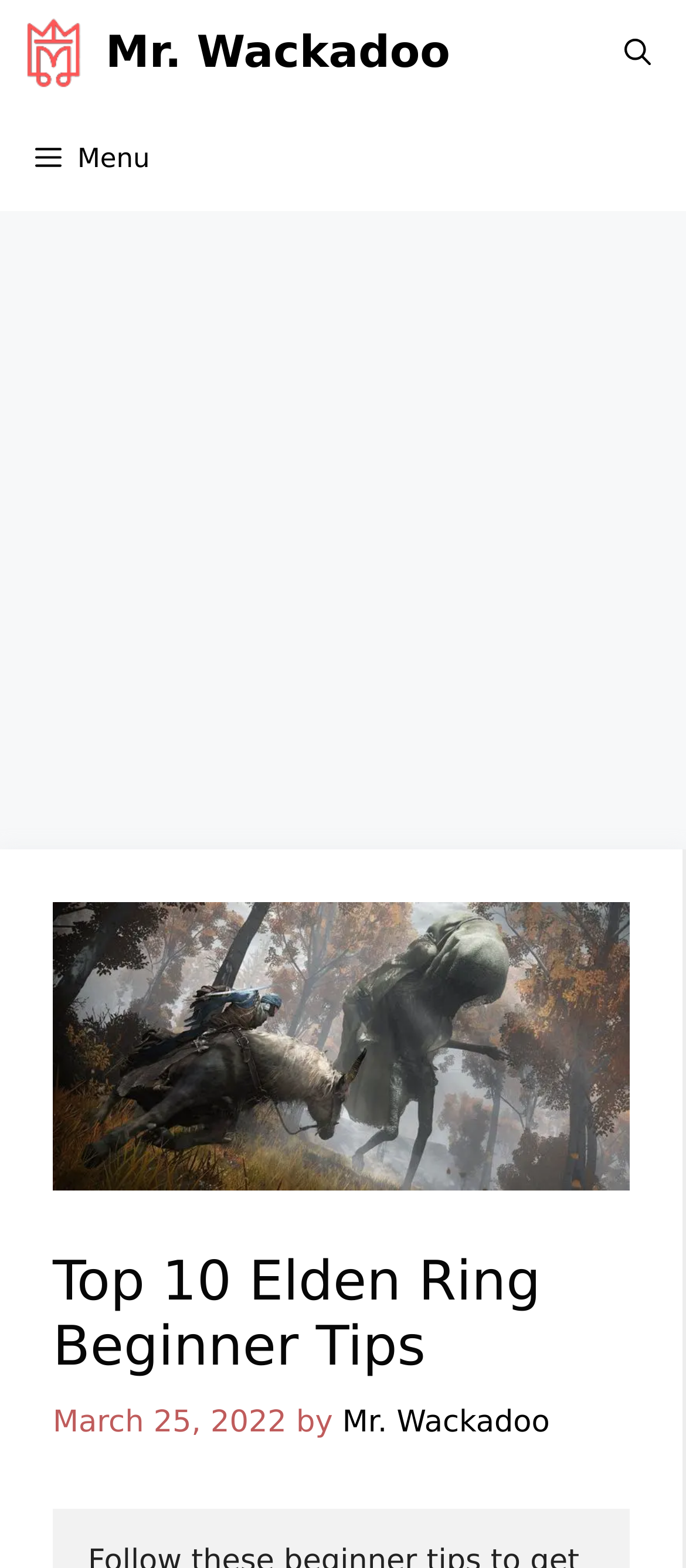Please provide a comprehensive answer to the question below using the information from the image: What type of content is the webpage about?

I inferred the type of content by looking at the title of the webpage, which mentions 'Beginner Tips', indicating that the webpage is providing tips or guides for a particular game, which is Elden Ring in this case.